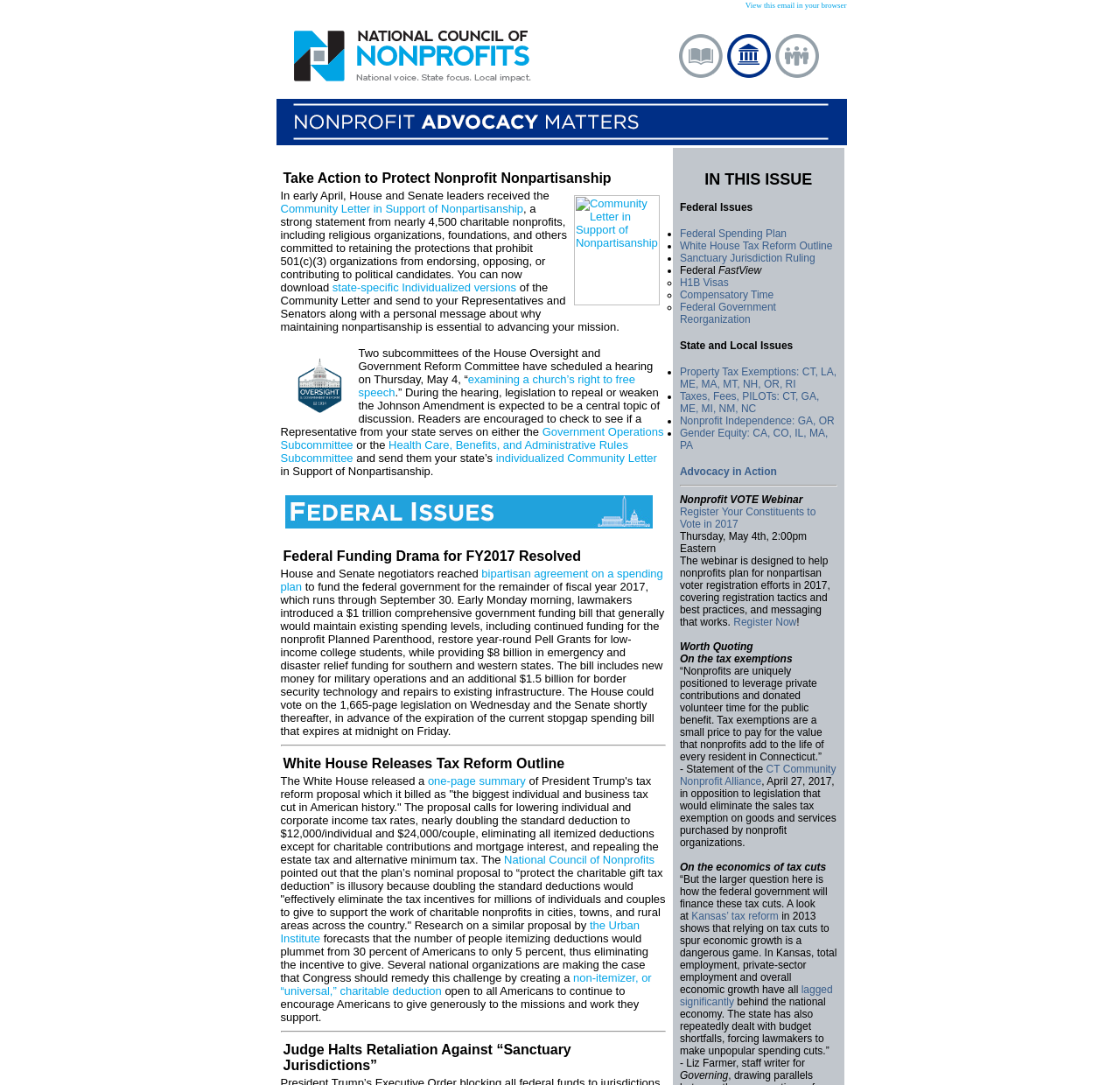Please identify the bounding box coordinates of the clickable region that I should interact with to perform the following instruction: "Download state-specific Individualized versions". The coordinates should be expressed as four float numbers between 0 and 1, i.e., [left, top, right, bottom].

[0.297, 0.259, 0.461, 0.271]